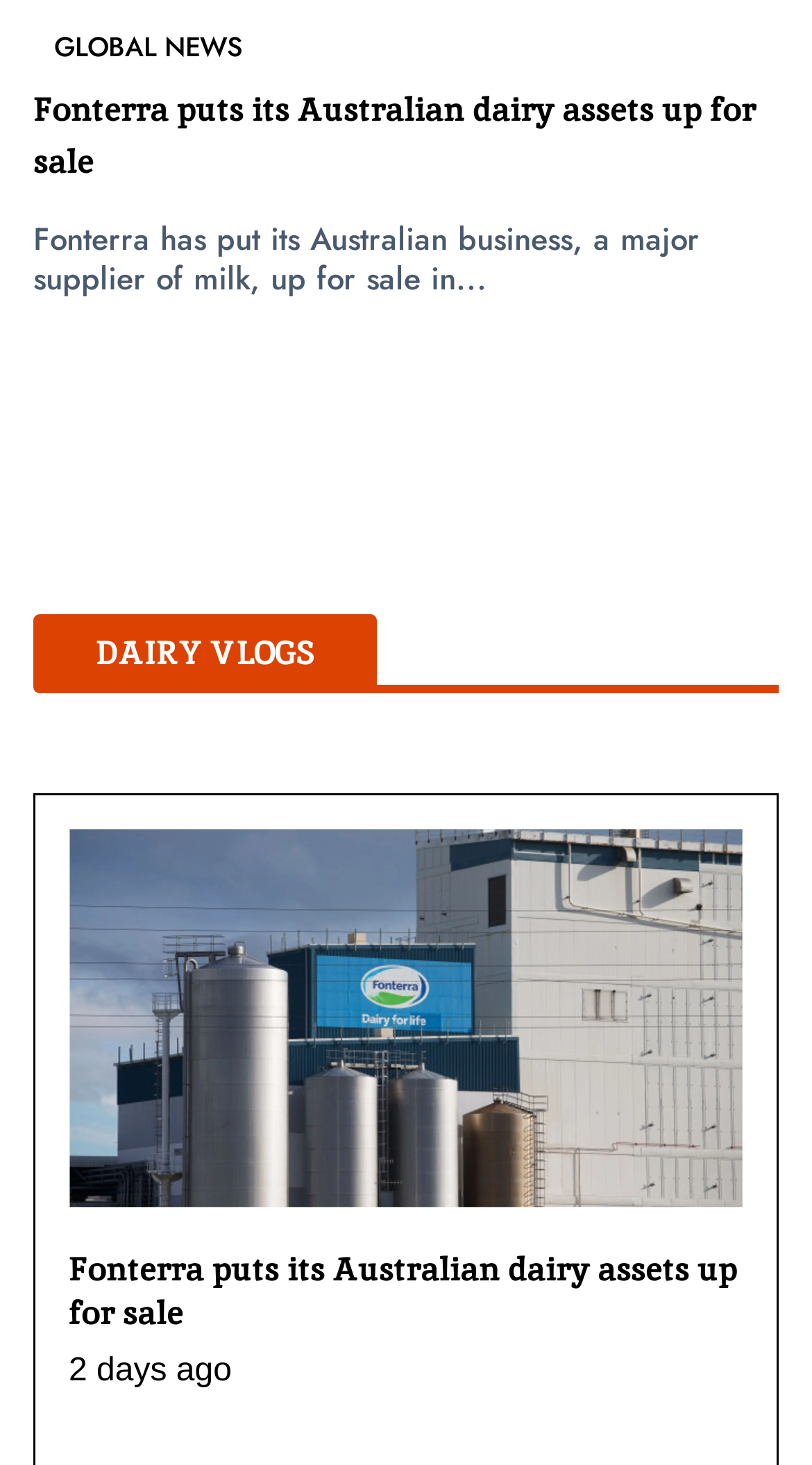How old is the latest news?
Kindly offer a comprehensive and detailed response to the question.

I found the StaticText element '2 days ago' which indicates the age of the latest news. This suggests that the latest news was published 2 days ago.